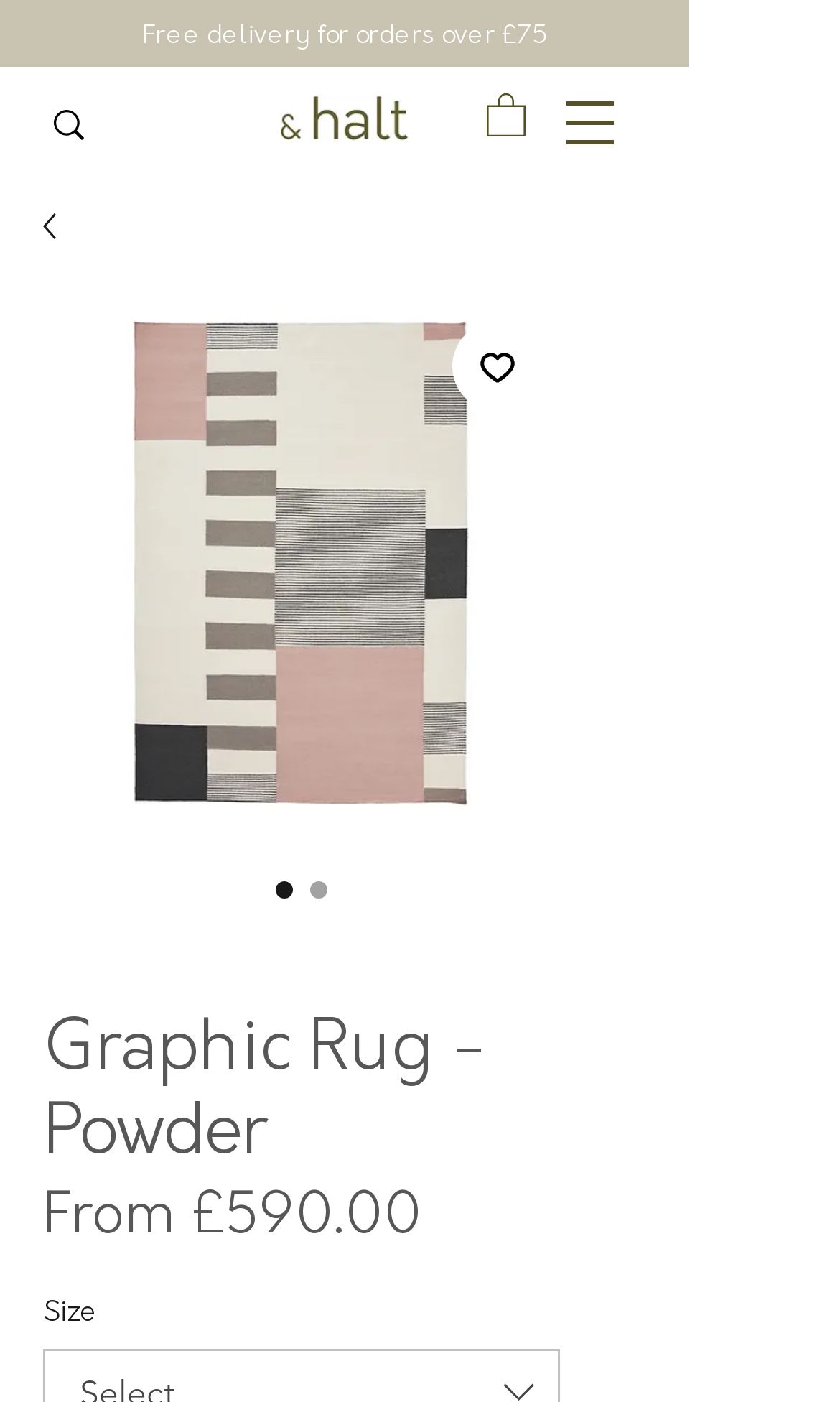Please examine the image and provide a detailed answer to the question: Is the rug available in different sizes?

The webpage mentions 'Size variation +/- 3%' in the description, which suggests that the rug is available in different sizes, and the size may vary slightly from the standard size.